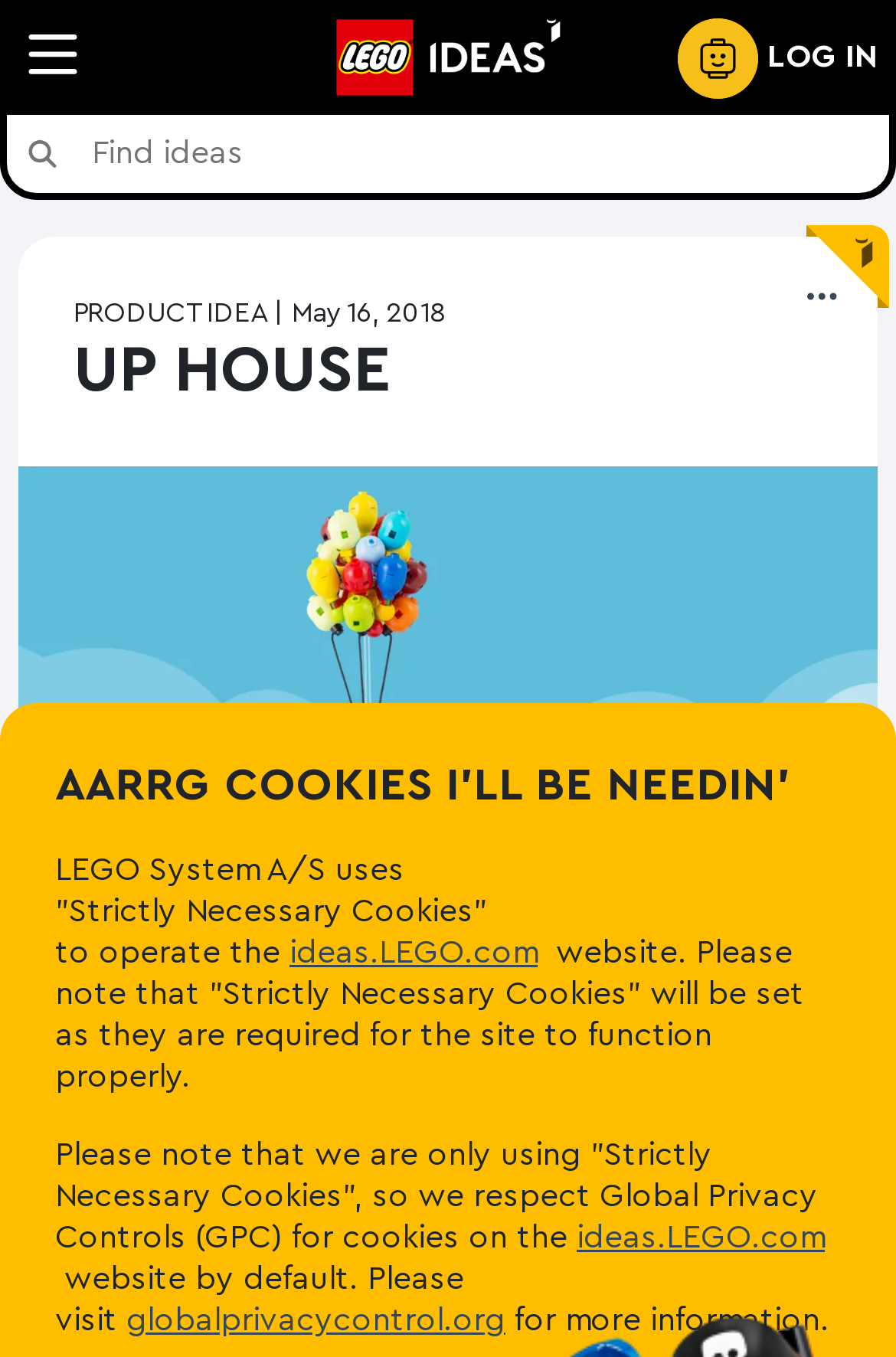Please identify the bounding box coordinates of the clickable element to fulfill the following instruction: "View resources related to the topic". The coordinates should be four float numbers between 0 and 1, i.e., [left, top, right, bottom].

None